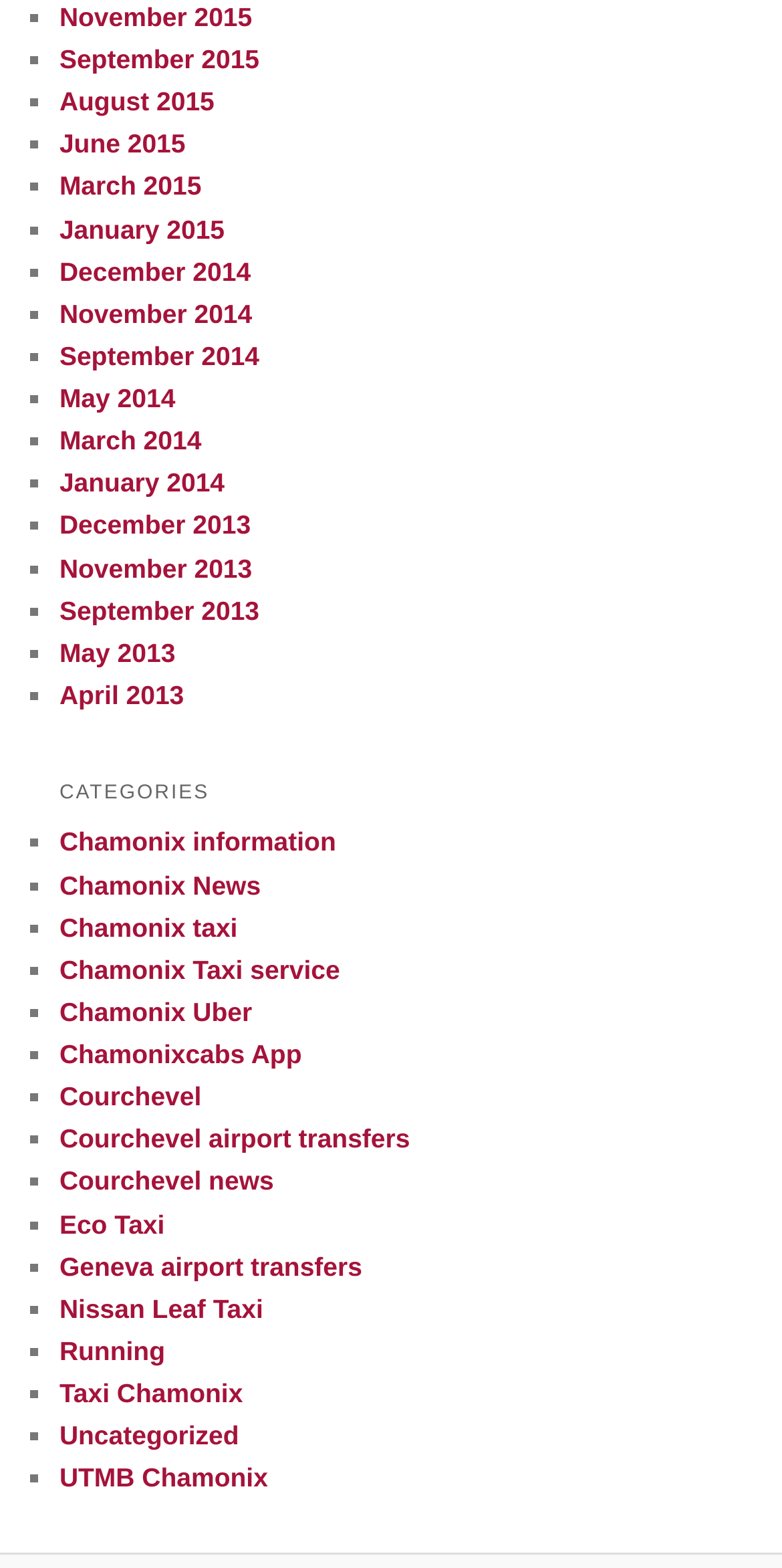Locate the UI element described as follows: "Chamonix taxi". Return the bounding box coordinates as four float numbers between 0 and 1 in the order [left, top, right, bottom].

[0.076, 0.582, 0.304, 0.601]